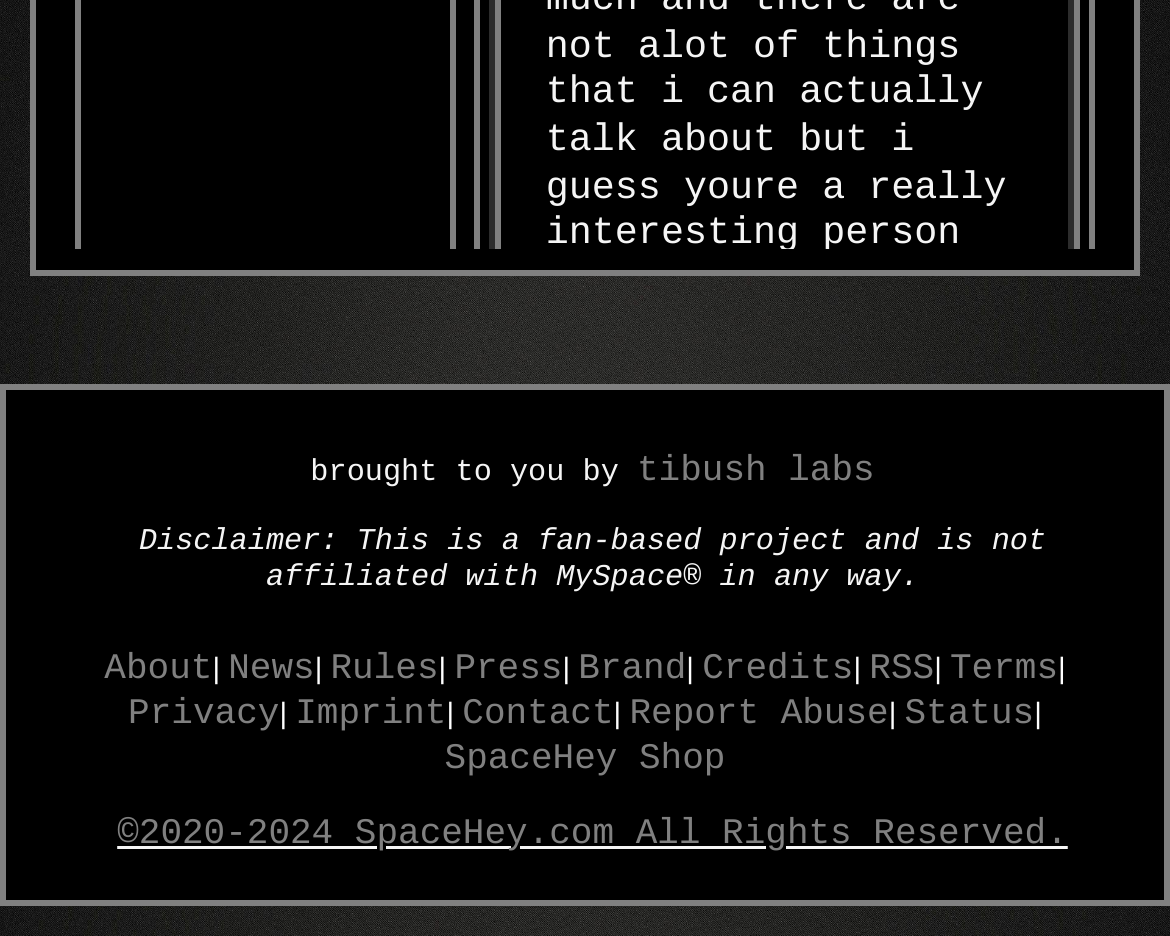Kindly determine the bounding box coordinates for the area that needs to be clicked to execute this instruction: "Explore The BA Blog".

None